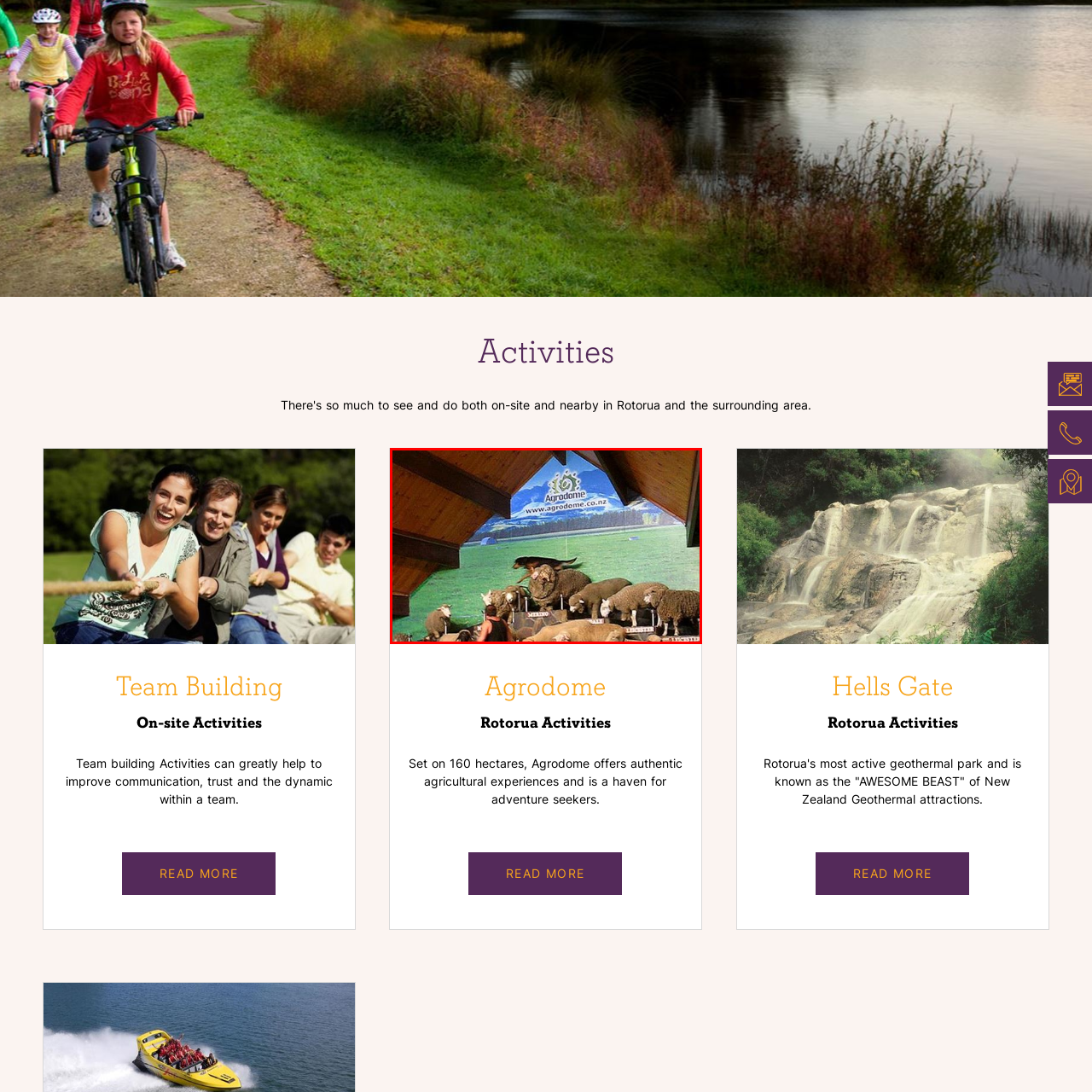Please provide a comprehensive caption for the image highlighted in the red box.

The image showcases a vibrant scene at Agrodome, a unique agricultural and adventure experience located in Rotorua, New Zealand. In this indoor setting, a variety of sheep are prominently displayed on a raised platform, each identified with a label beneath them, highlighting different breeds such as Merino and others. A sheepdog is actively herding the sheep, demonstrating the skills typical of farm life. The backdrop features a breathtaking mural of green pastures and the iconic New Zealand landscape, enhancing the authenticity of the agricultural theme. This scene exemplifies Agrodome’s commitment to providing engaging and authentic agricultural experiences for visitors, reflecting the dynamic relationship between humans and animals in farming.